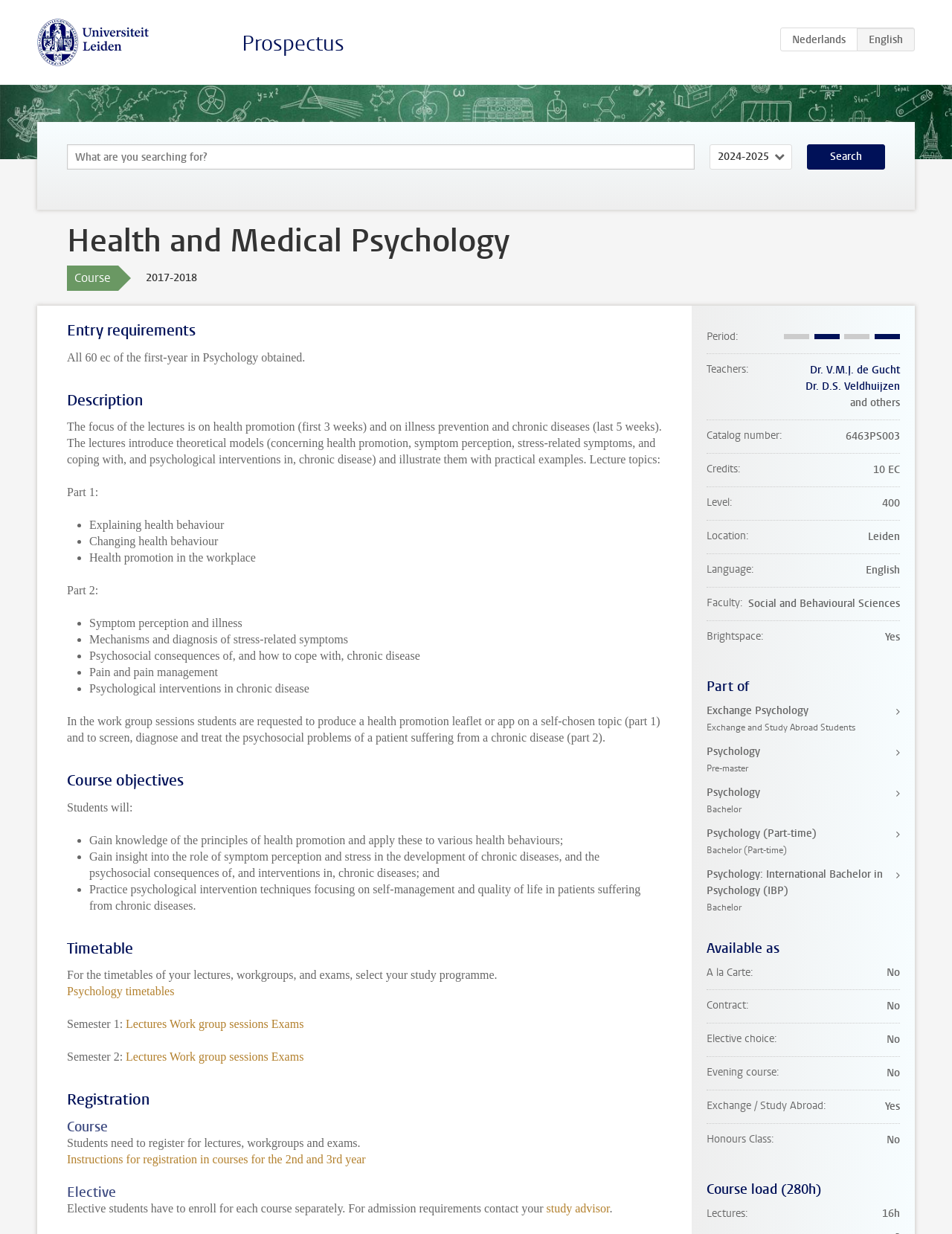Indicate the bounding box coordinates of the element that must be clicked to execute the instruction: "View Psychology timetables". The coordinates should be given as four float numbers between 0 and 1, i.e., [left, top, right, bottom].

[0.07, 0.798, 0.183, 0.808]